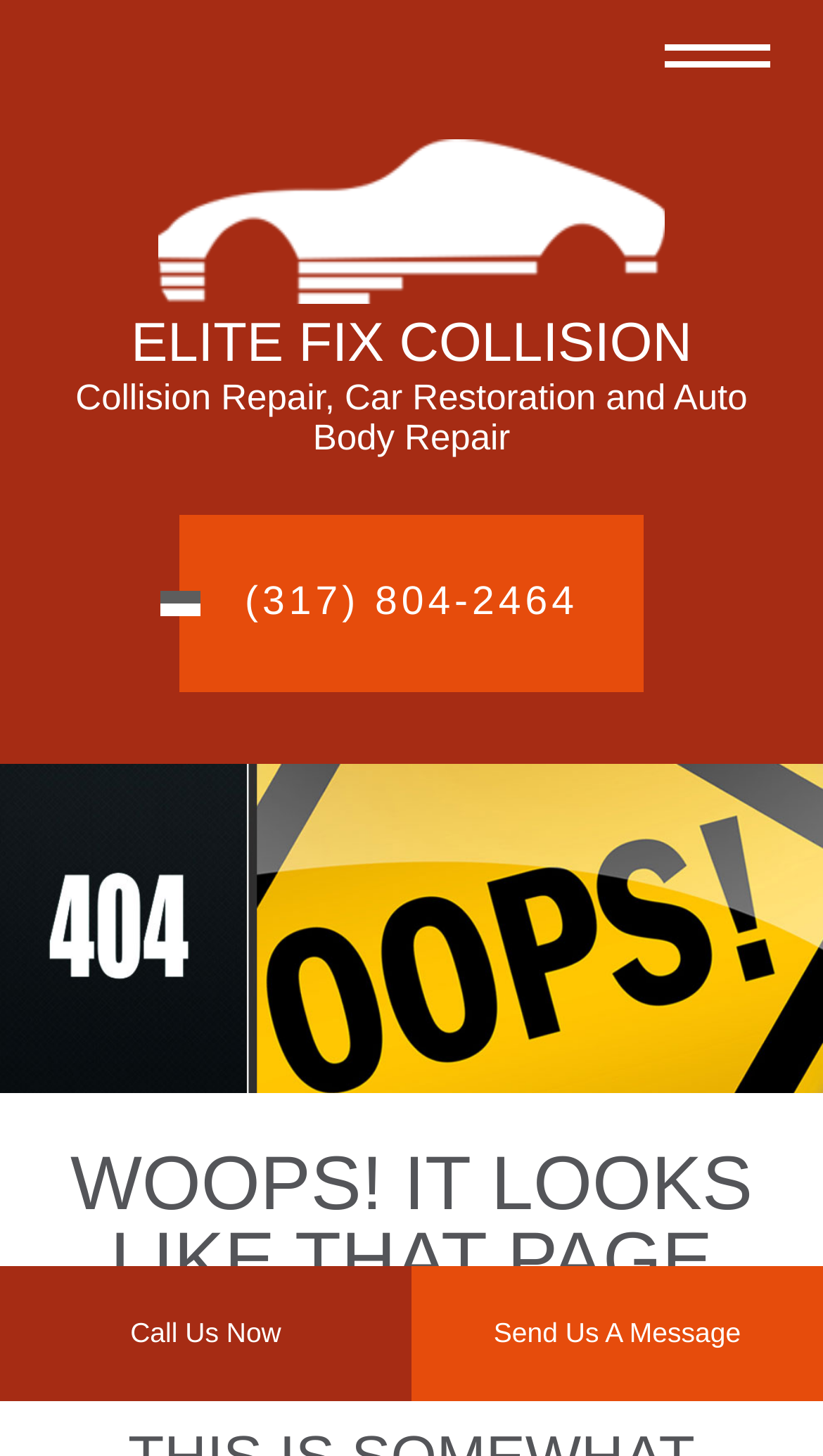What is the company name?
Using the visual information, answer the question in a single word or phrase.

Elite Fix Collision